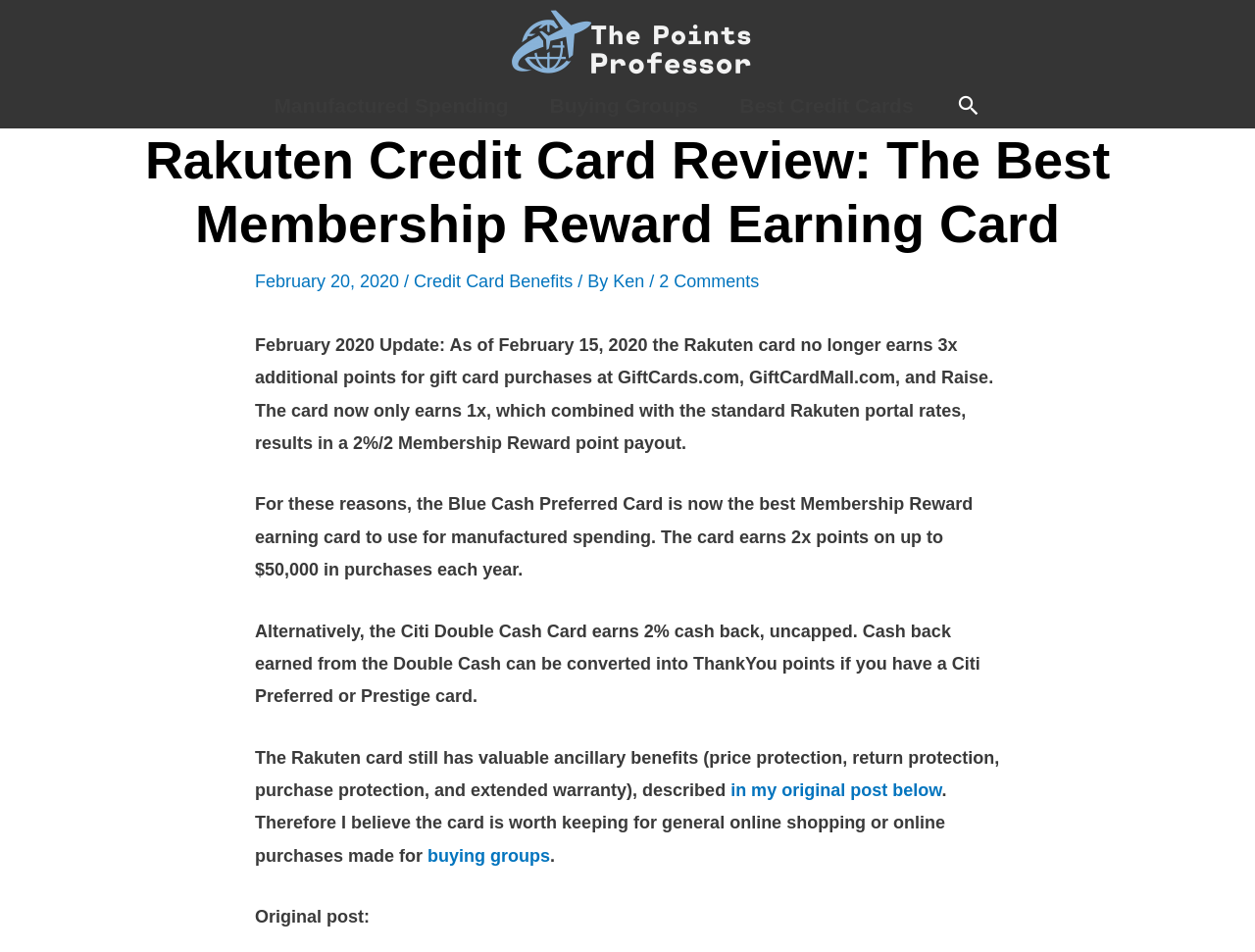Determine the bounding box coordinates for the HTML element described here: "About us".

None